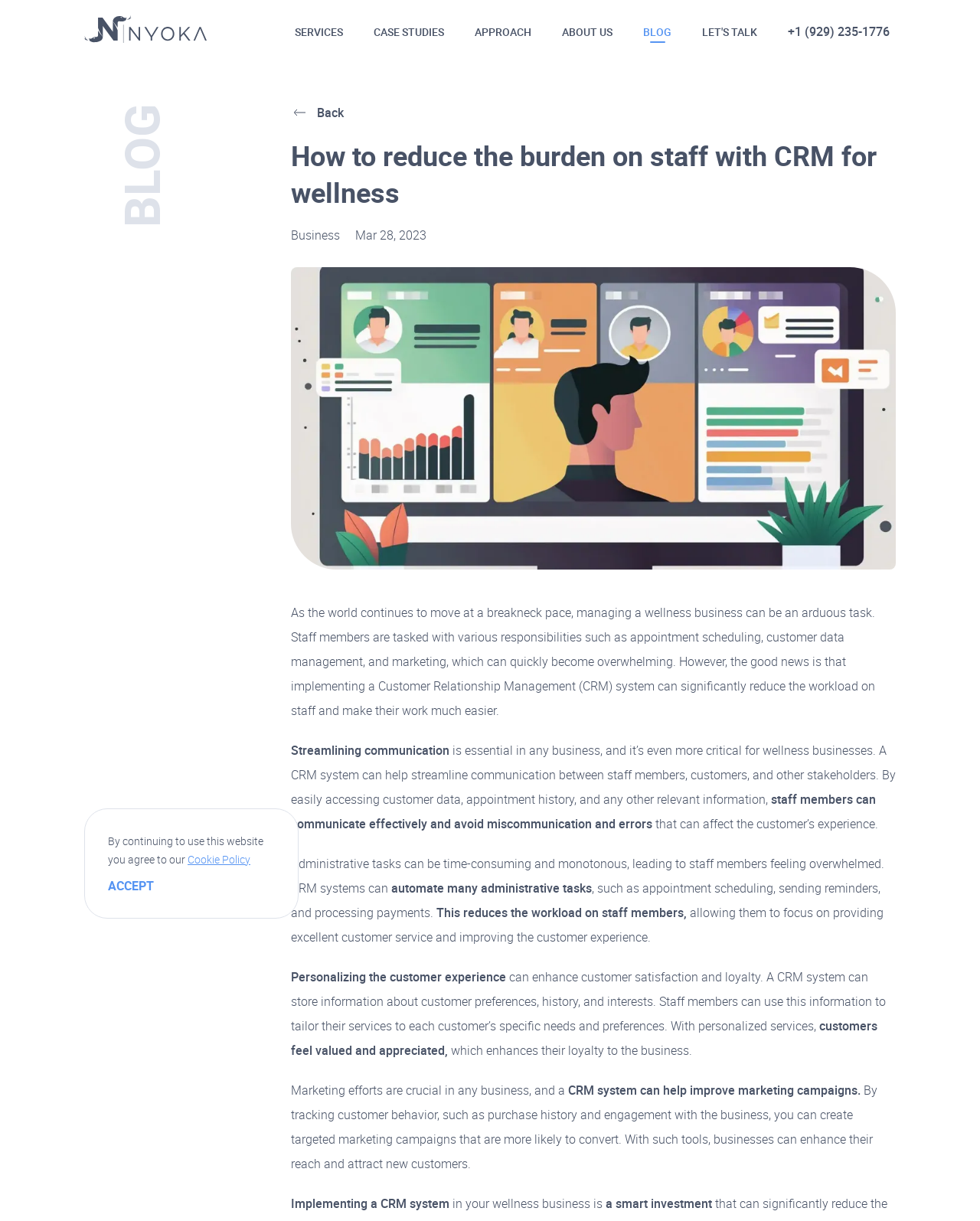What is the benefit of personalizing the customer experience?
Based on the image, provide your answer in one word or phrase.

Enhanced customer satisfaction